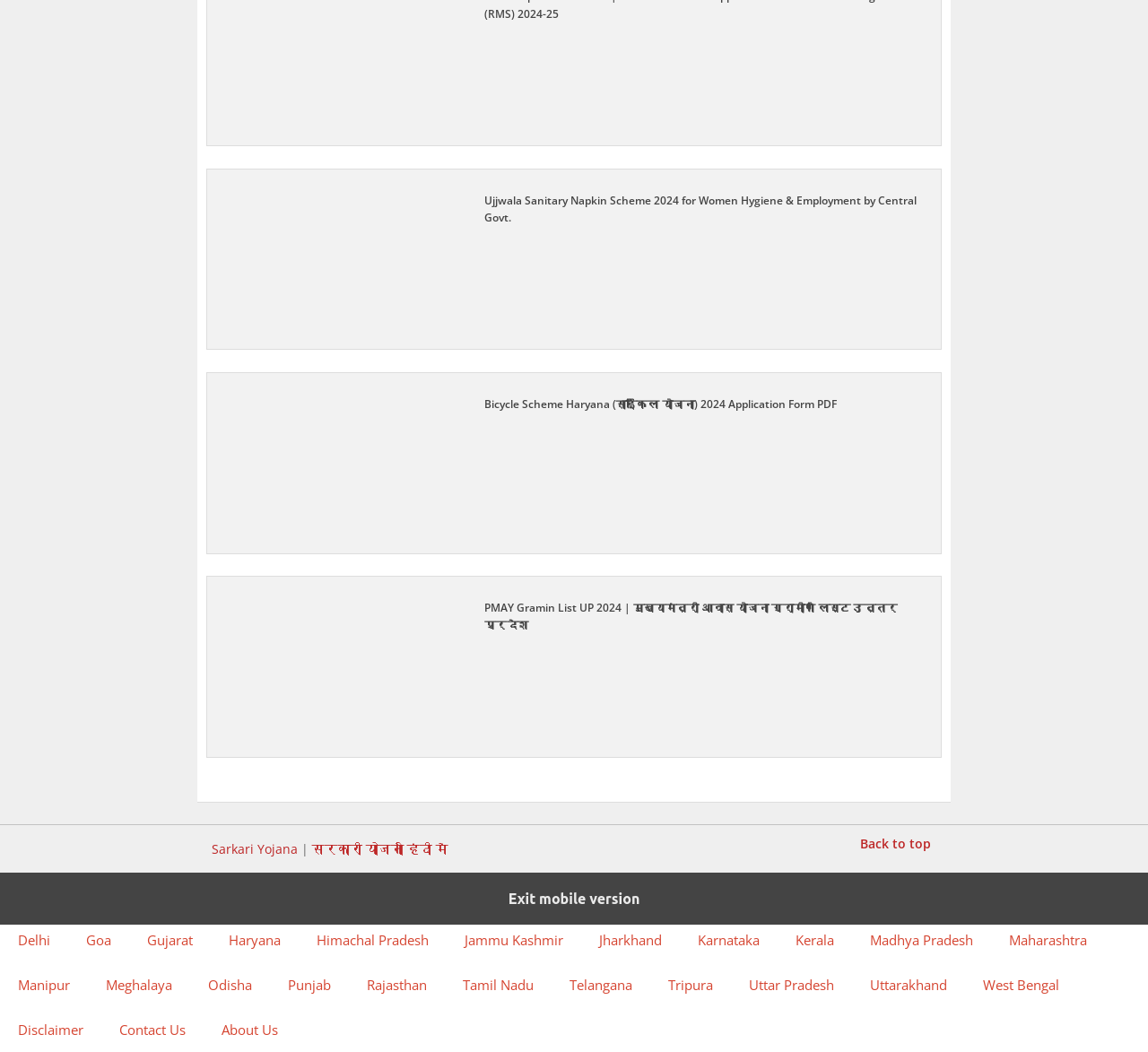Bounding box coordinates are given in the format (top-left x, top-left y, bottom-right x, bottom-right y). All values should be floating point numbers between 0 and 1. Provide the bounding box coordinate for the UI element described as: Back to top

[0.749, 0.791, 0.811, 0.815]